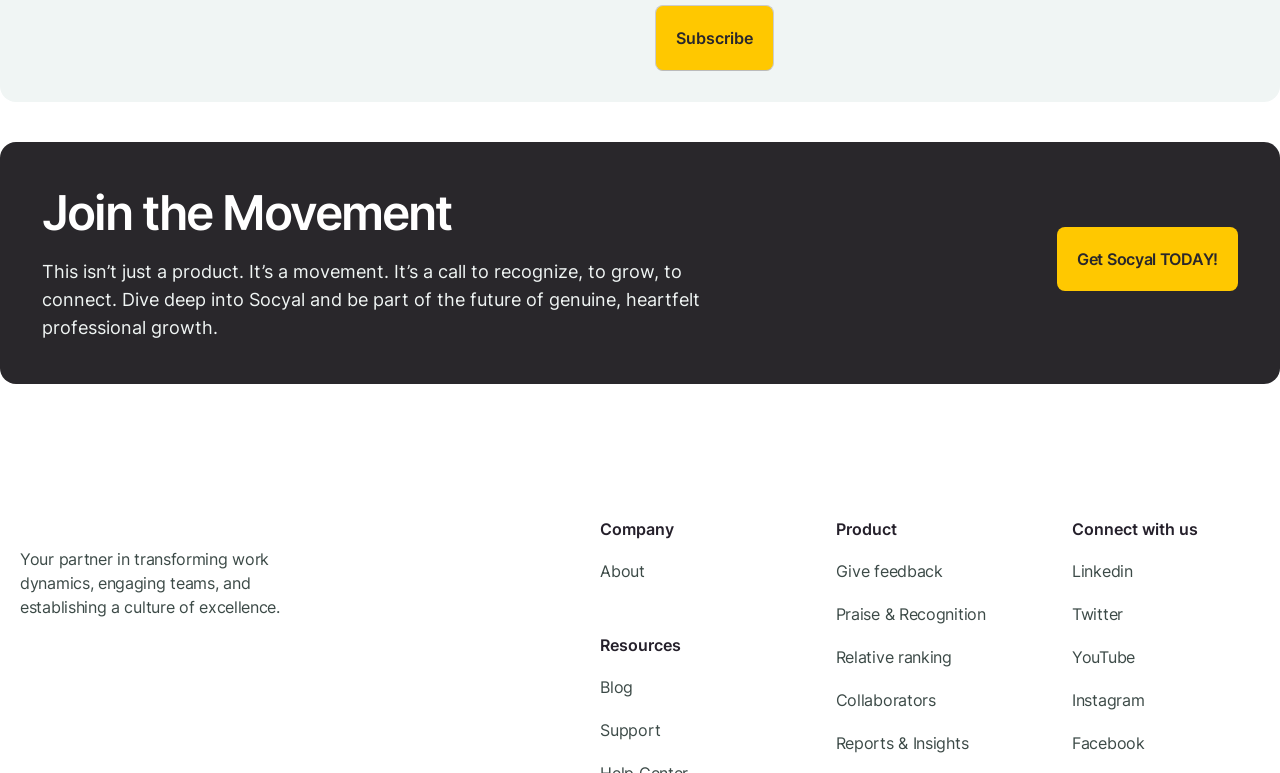Locate the bounding box coordinates of the element to click to perform the following action: 'Get feedback'. The coordinates should be given as four float values between 0 and 1, in the form of [left, top, right, bottom].

[0.653, 0.726, 0.737, 0.752]